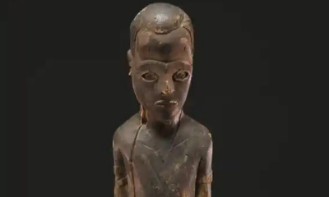Answer the question in a single word or phrase:
What is the expression on the statue's face?

Earnest